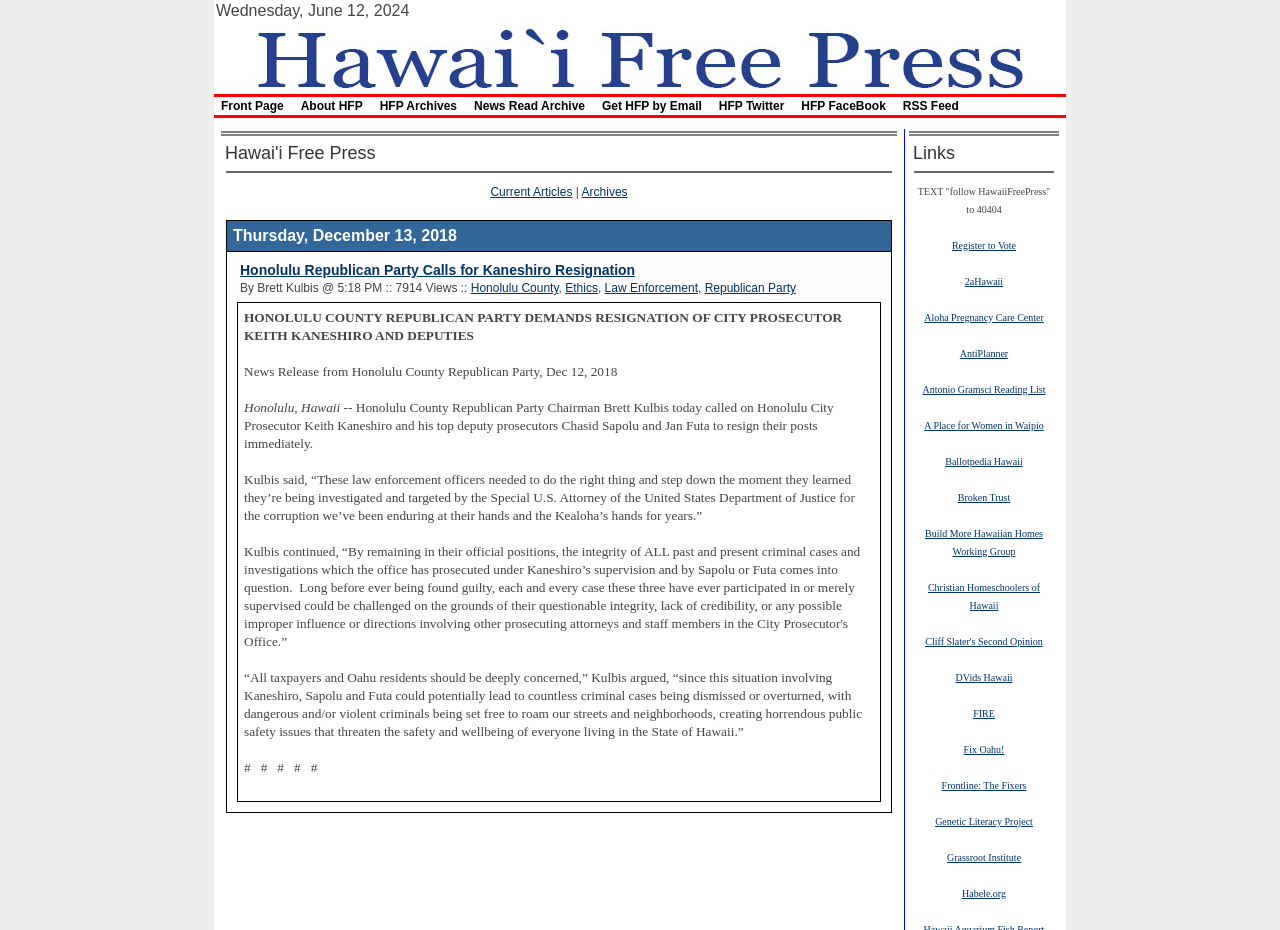Respond concisely with one word or phrase to the following query:
What is the position of Keith Kaneshiro?

City Prosecutor